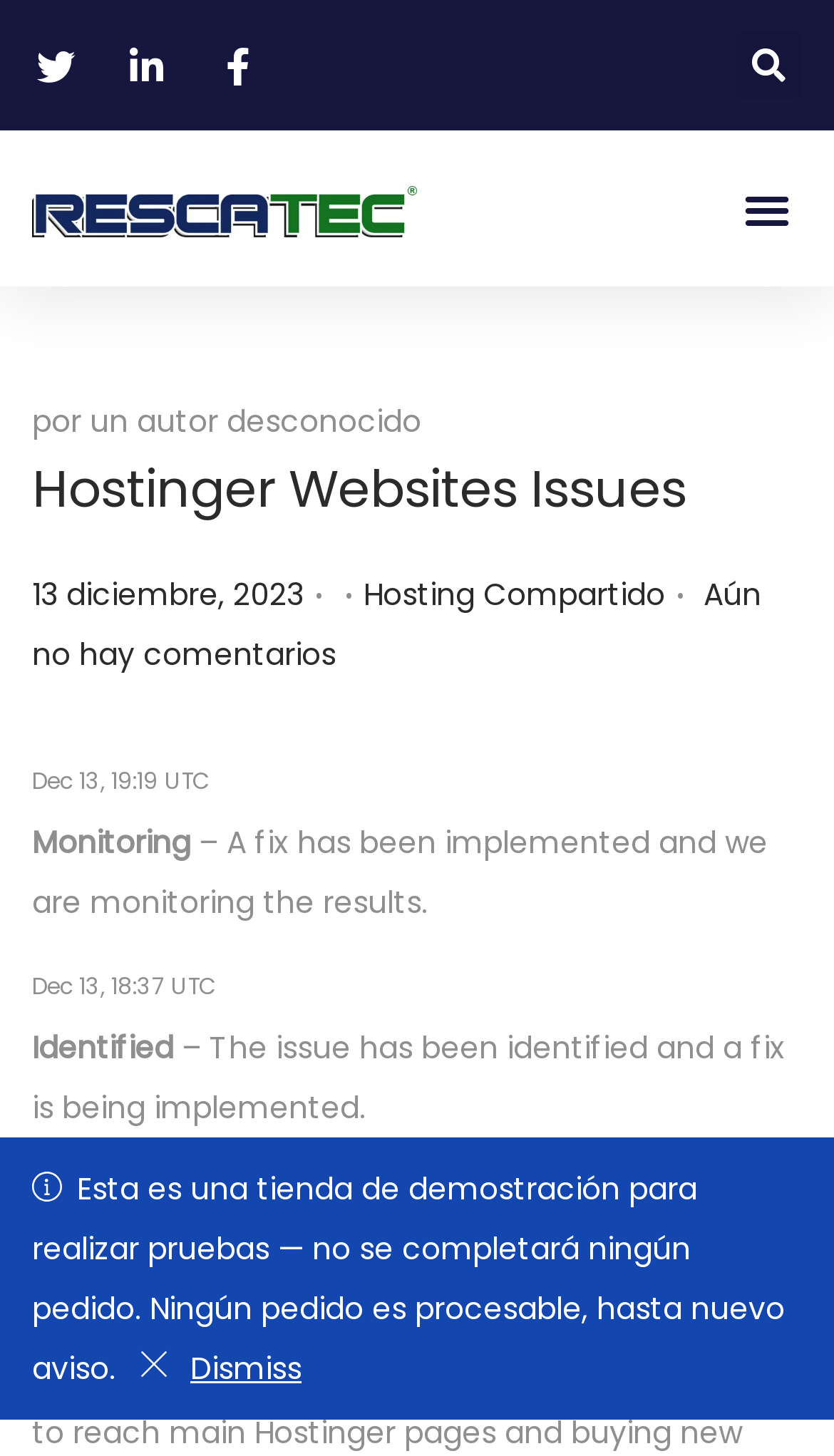What is the current status of the issue?
Please answer using one word or phrase, based on the screenshot.

Monitoring